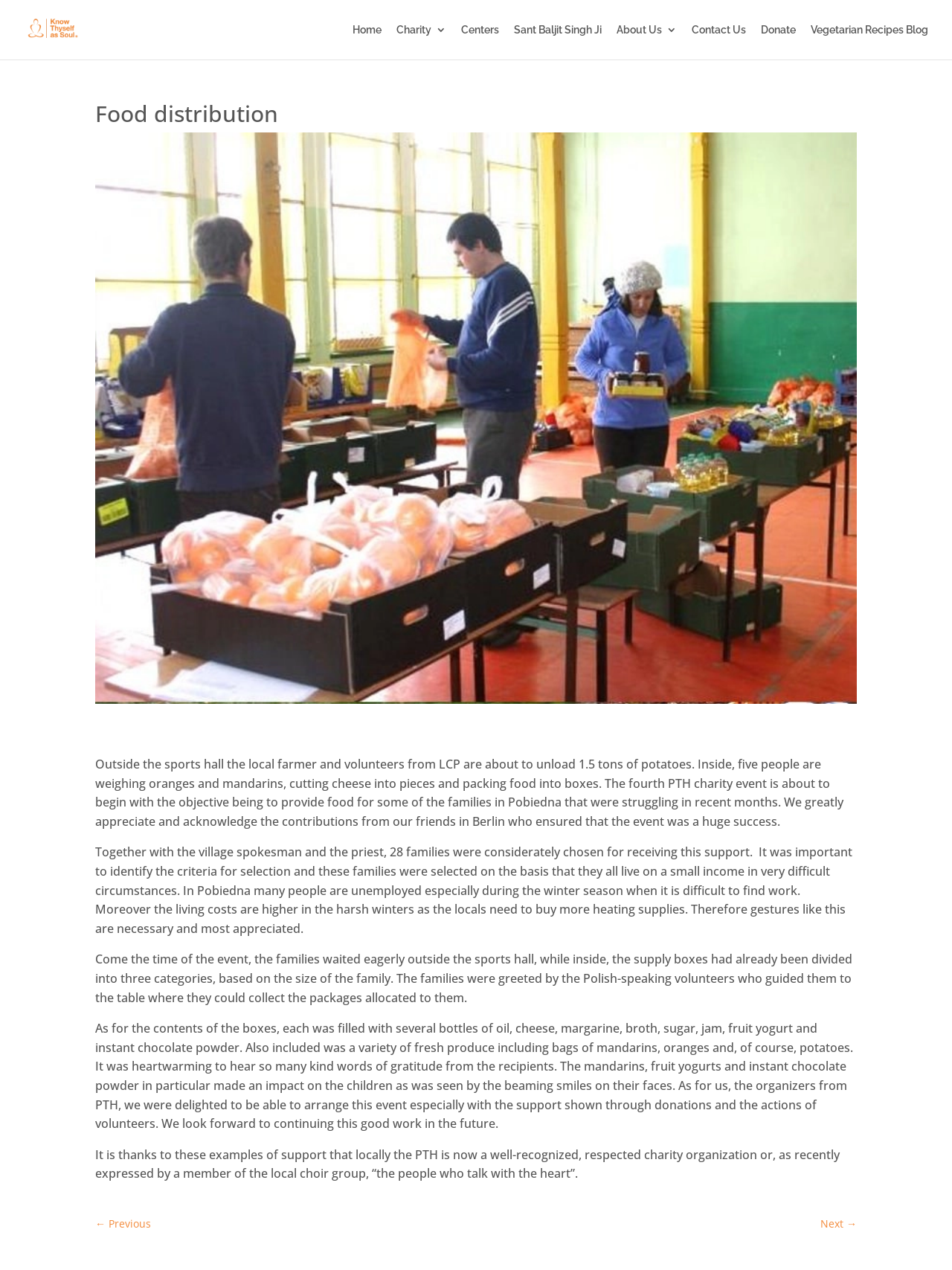Provide the bounding box coordinates of the HTML element this sentence describes: "← Previous". The bounding box coordinates consist of four float numbers between 0 and 1, i.e., [left, top, right, bottom].

[0.1, 0.956, 0.159, 0.971]